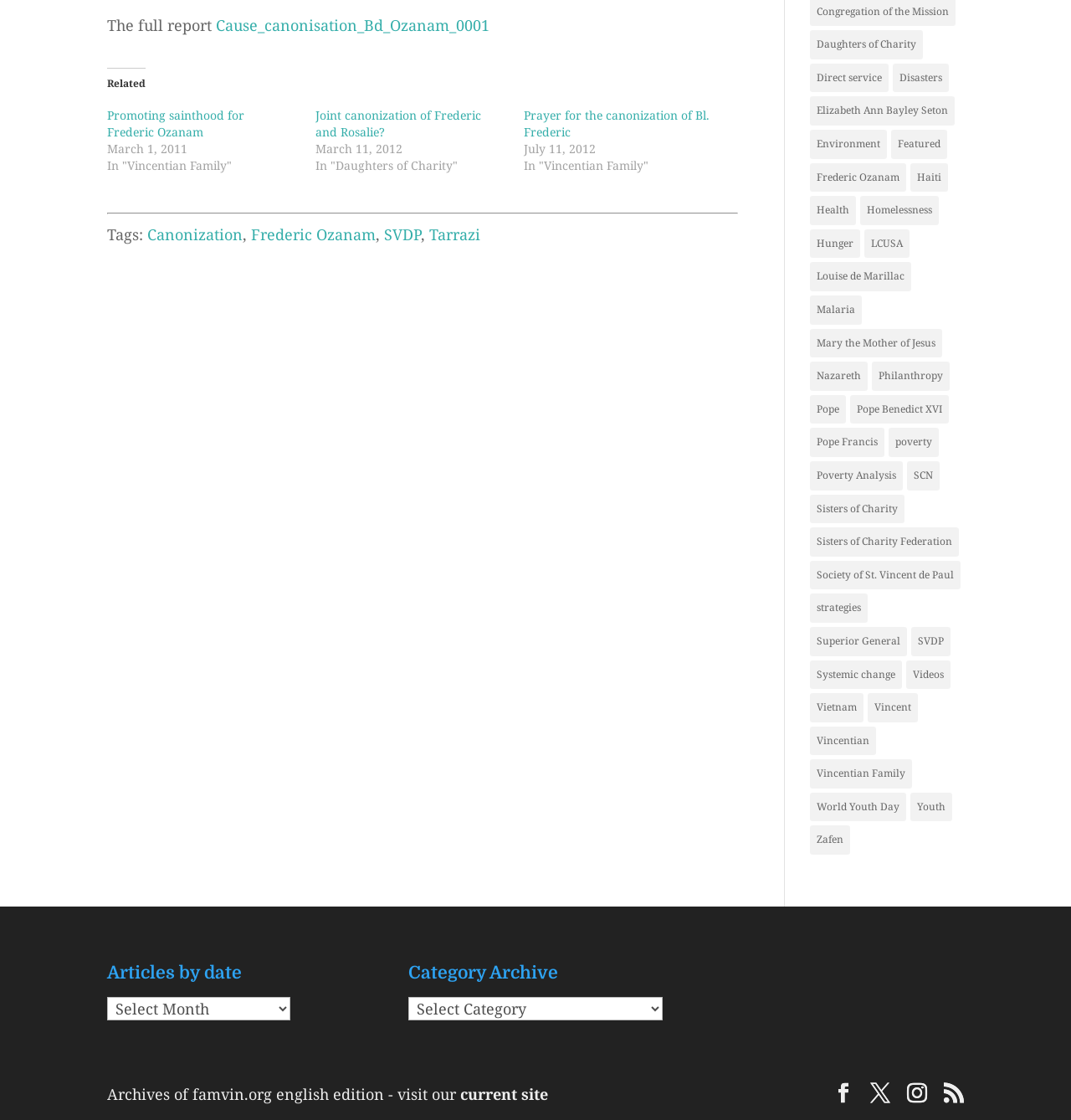Find the UI element described as: "Canonization" and predict its bounding box coordinates. Ensure the coordinates are four float numbers between 0 and 1, [left, top, right, bottom].

[0.138, 0.051, 0.227, 0.069]